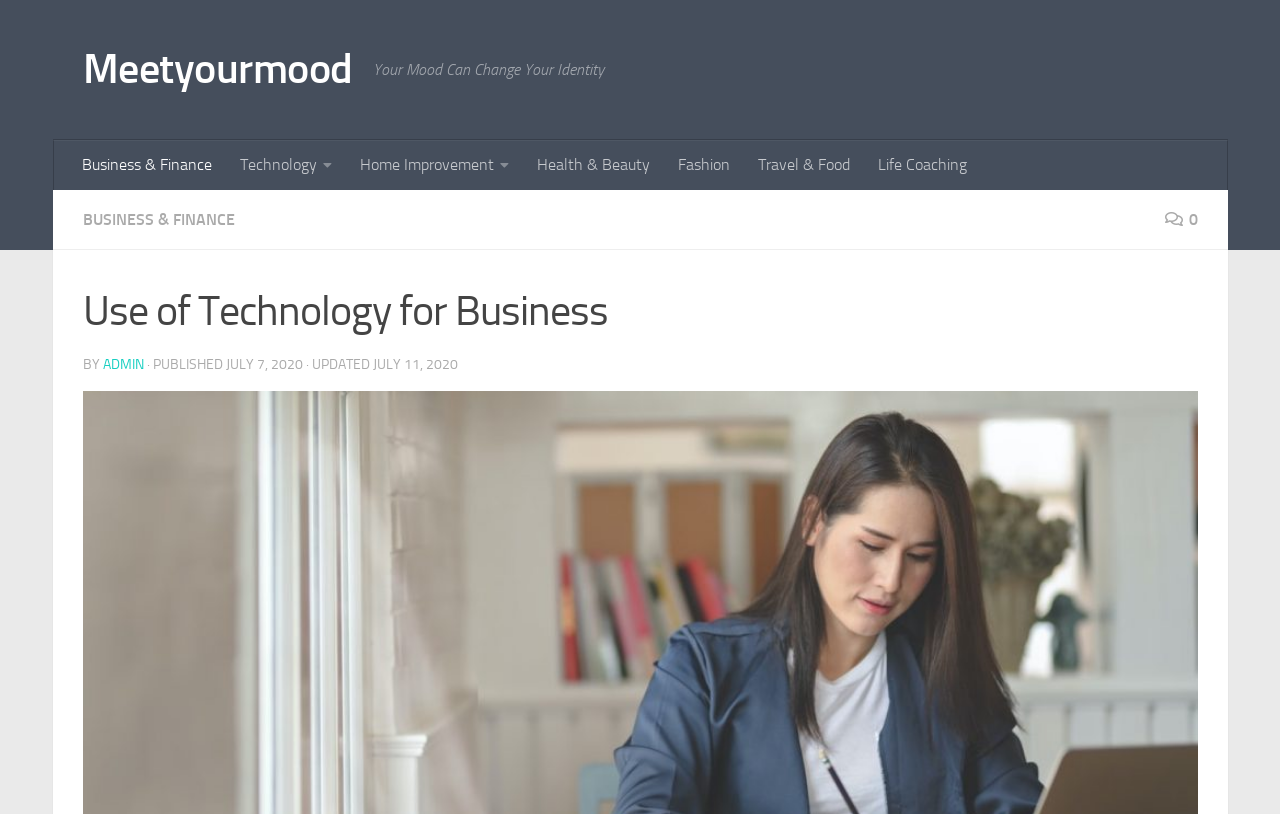Locate the bounding box coordinates of the element I should click to achieve the following instruction: "view Business & Finance category".

[0.053, 0.172, 0.176, 0.233]